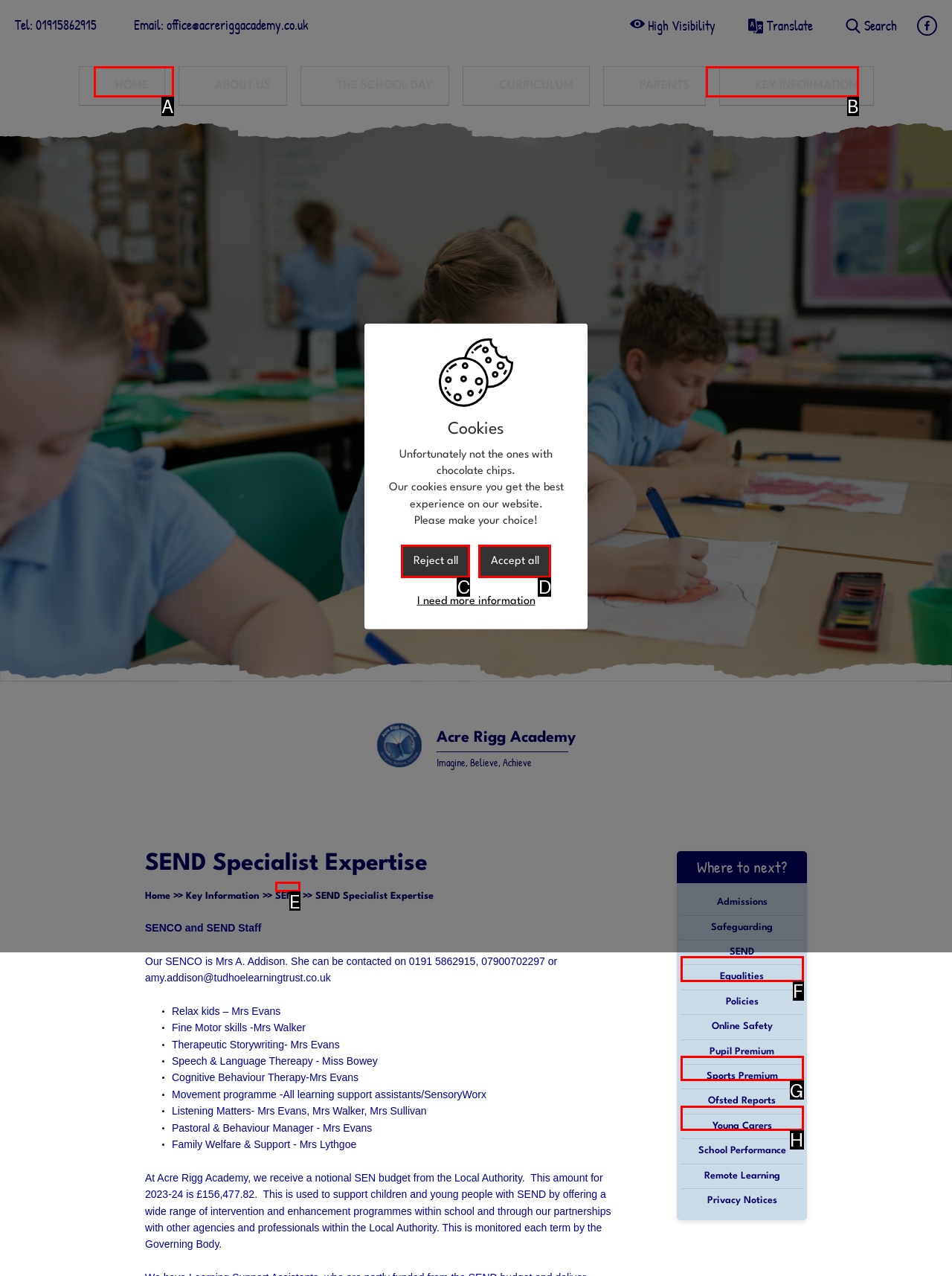Determine which option matches the element description: Reject all
Reply with the letter of the appropriate option from the options provided.

C